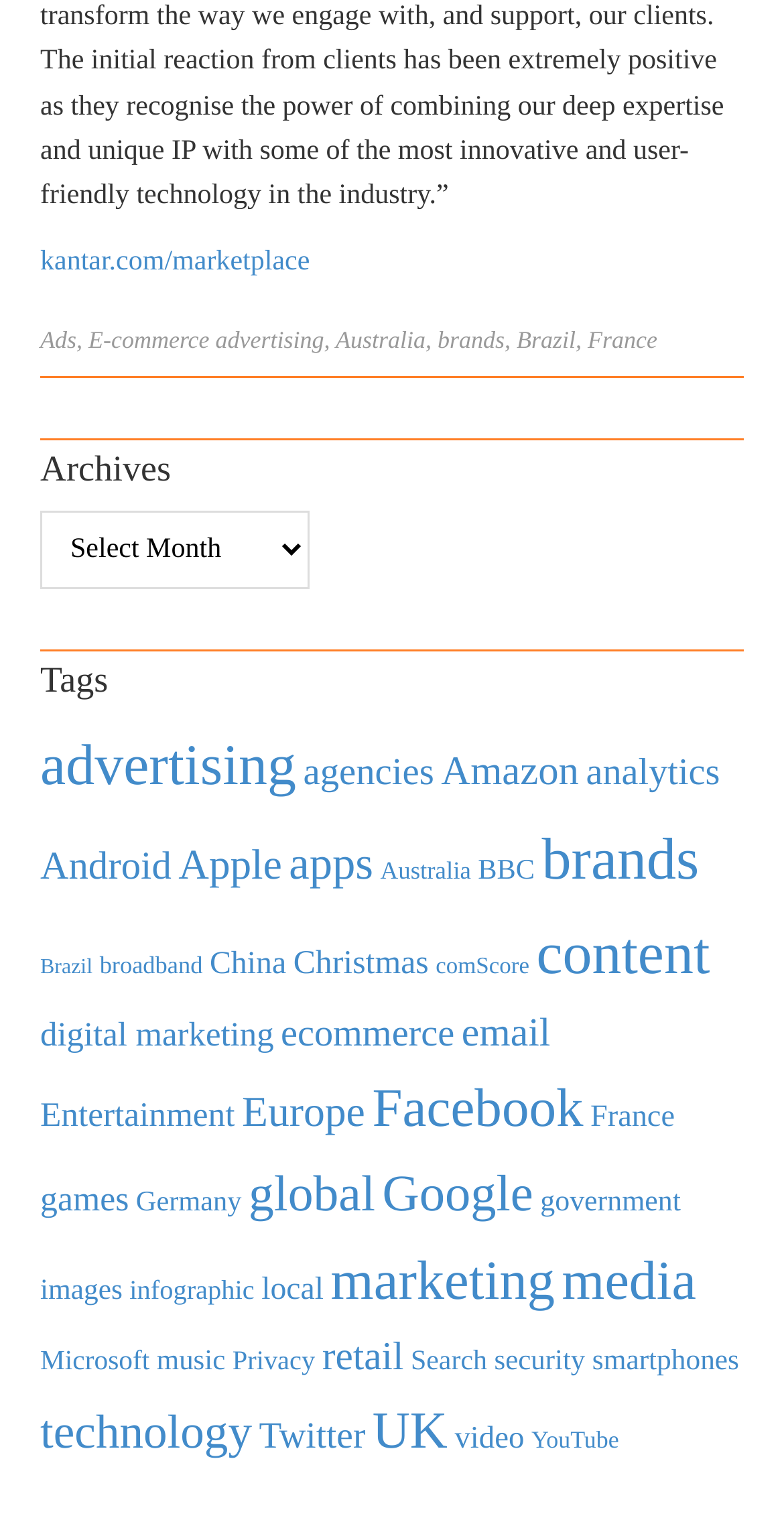What is the last category in the list?
We need a detailed and exhaustive answer to the question. Please elaborate.

I looked at the list of links and found the last one, which is 'YouTube (353 items)', so the answer is 'YouTube'.